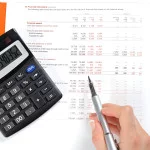Provide a thorough description of the contents of the image.

The image displays a close-up of a financial document featuring a balance sheet or similar financial analysis. A calculator is prominently positioned on the left, showing numerical data on its display, while a hand on the right grips a pen, poised above the document, suggesting that someone is in the process of reviewing or annotating the figures. The document includes various columns of numbers, indicating rows of financial data, such as income, expenses, and totals, which are essential for investors to assess their financial performance. This setup reflects the theme of financial management and is particularly relevant for investors evaluating important claims and deductions.